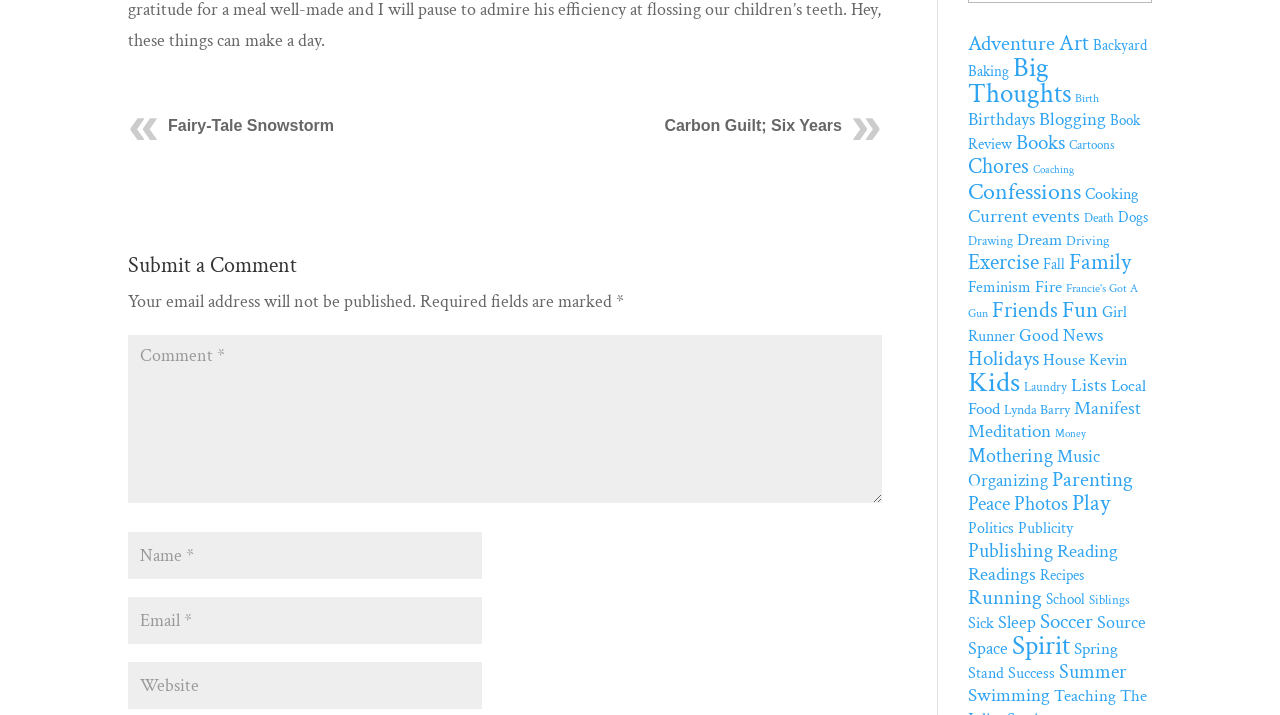Bounding box coordinates are specified in the format (top-left x, top-left y, bottom-right x, bottom-right y). All values are floating point numbers bounded between 0 and 1. Please provide the bounding box coordinate of the region this sentence describes: Fairy-Tale Snowstorm

[0.131, 0.163, 0.261, 0.187]